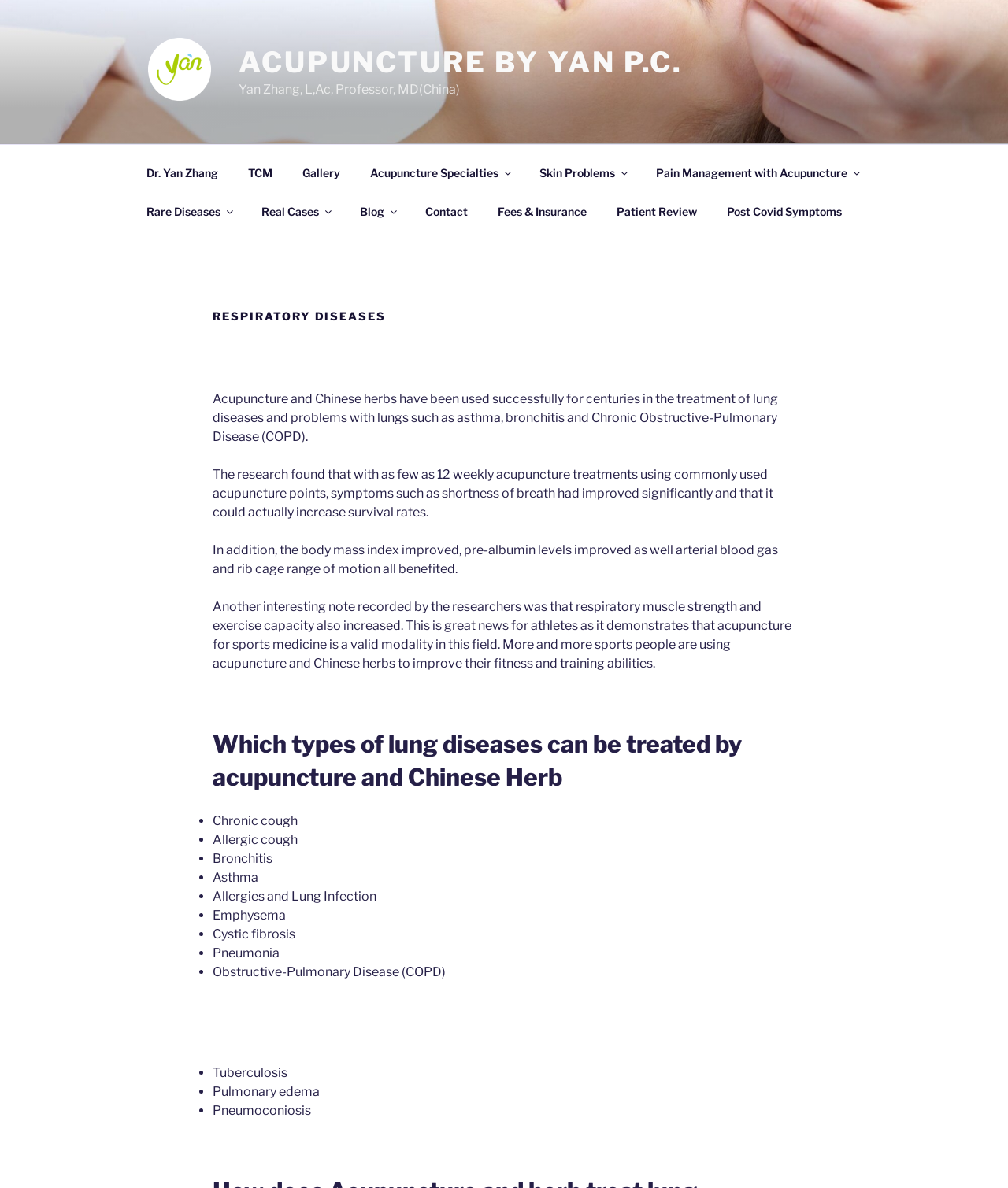Provide a comprehensive caption for the webpage.

This webpage is about Dr. Yan Zhang's acupuncture practice, specializing in treating complex health conditions and simple musculo-skeletal injuries. At the top of the page, there is a logo and a link to "Acupuncture by Yan P.C." accompanied by an image. Below this, there is a navigation menu with links to various sections of the website, including "Dr. Yan Zhang", "TCM", "Gallery", and more.

The main content of the page is focused on respiratory diseases and how acupuncture can be used to treat them. There is a heading "RESPIRATORY DISEASES" followed by a series of paragraphs explaining how acupuncture and Chinese herbs have been used successfully to treat lung diseases and problems. The text describes the benefits of acupuncture, including improved symptoms, increased survival rates, and improved body mass index.

Below this, there is a heading "Which types of lung diseases can be treated by acupuncture and Chinese Herb" followed by a list of diseases, including chronic cough, allergic cough, bronchitis, asthma, and more. Each item in the list is marked with a bullet point.

Throughout the page, there are no images other than the logo at the top. The layout is organized, with clear headings and concise text. The navigation menu is located at the top of the page, making it easy to access different sections of the website.